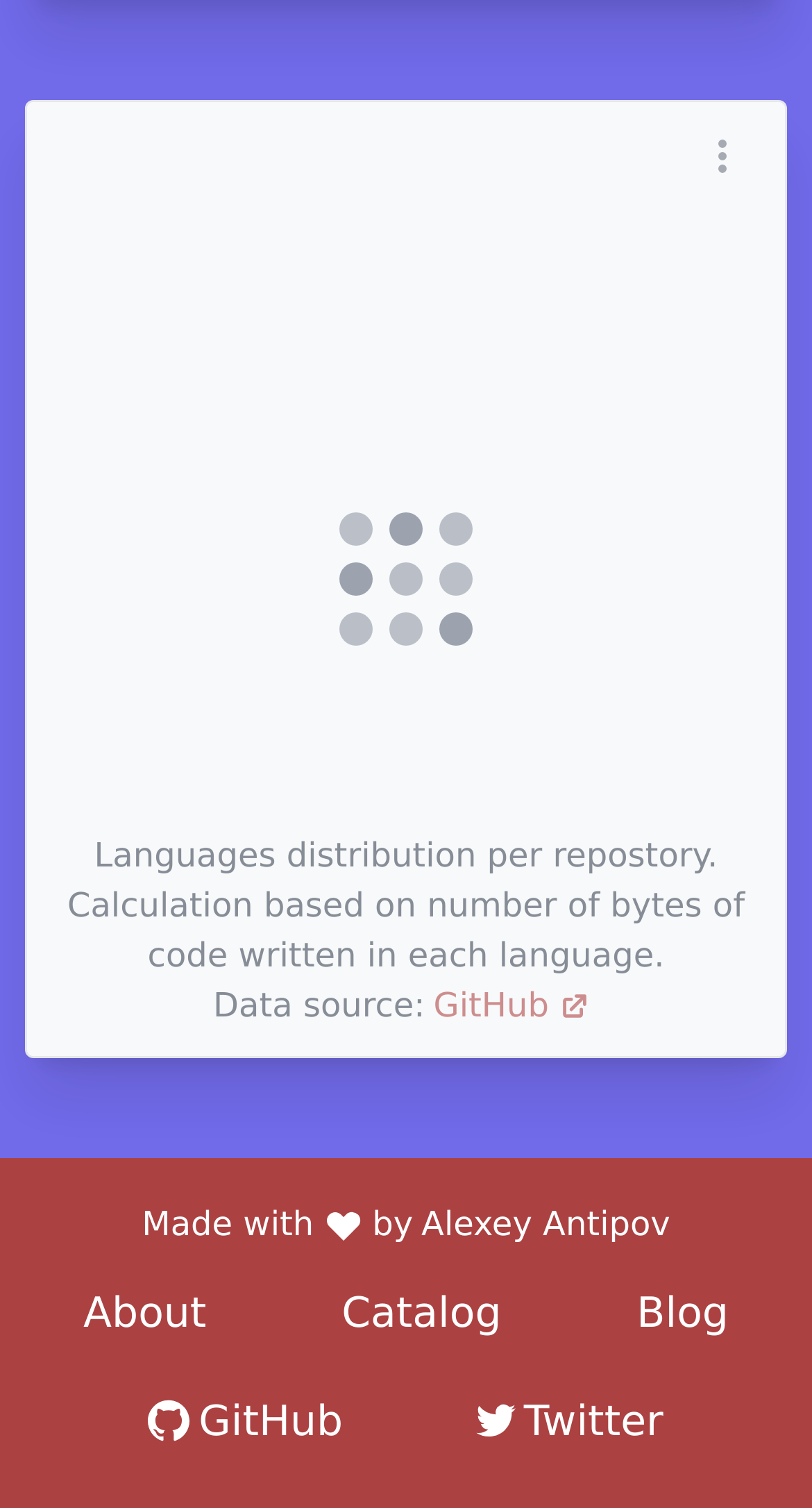Given the description Twitter, predict the bounding box coordinates of the UI element. Ensure the coordinates are in the format (top-left x, top-left y, bottom-right x, bottom-right y) and all values are between 0 and 1.

[0.583, 0.923, 0.817, 0.961]